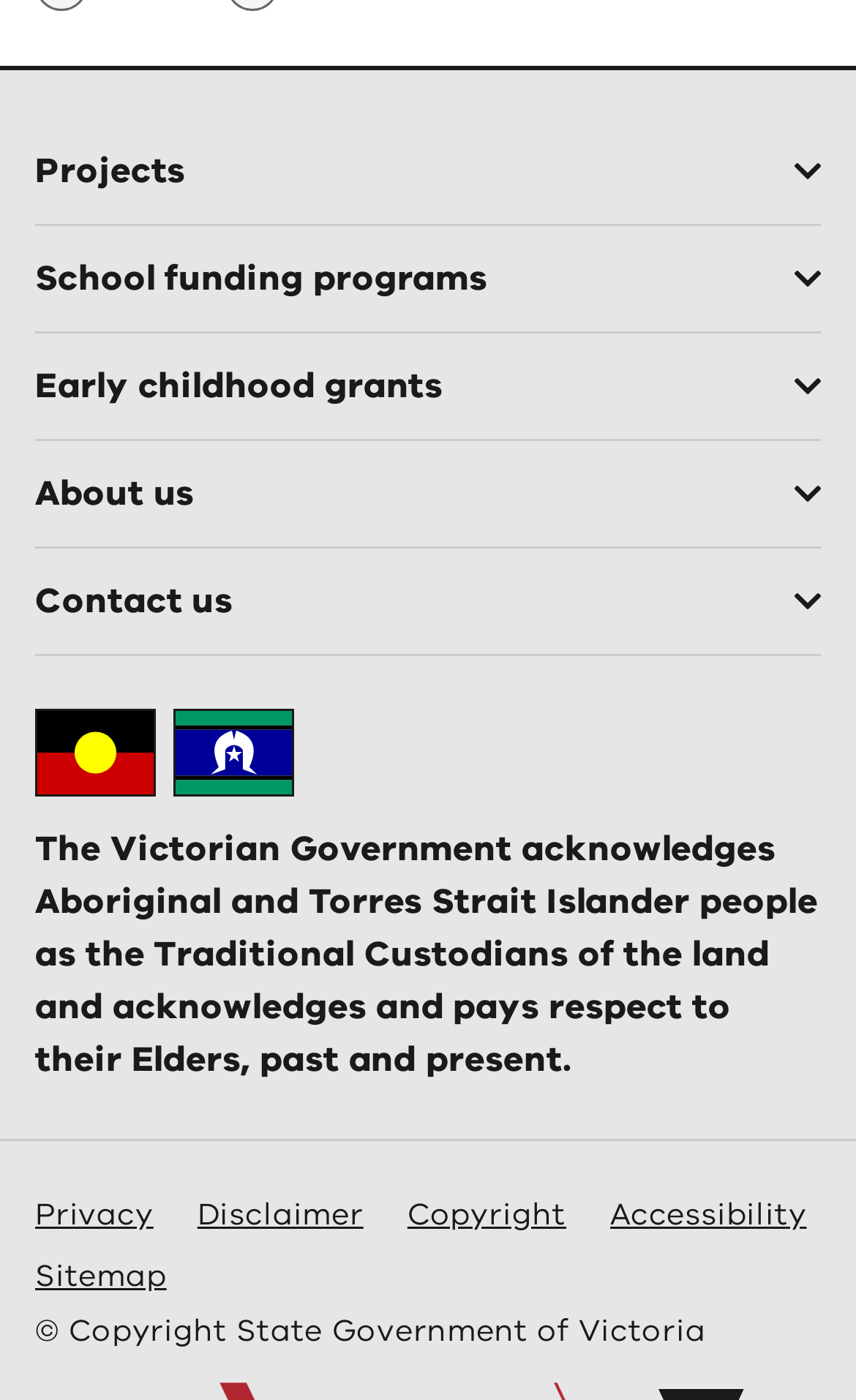What is the purpose of the flags displayed? Observe the screenshot and provide a one-word or short phrase answer.

To acknowledge Aboriginal and Torres Strait Islander people